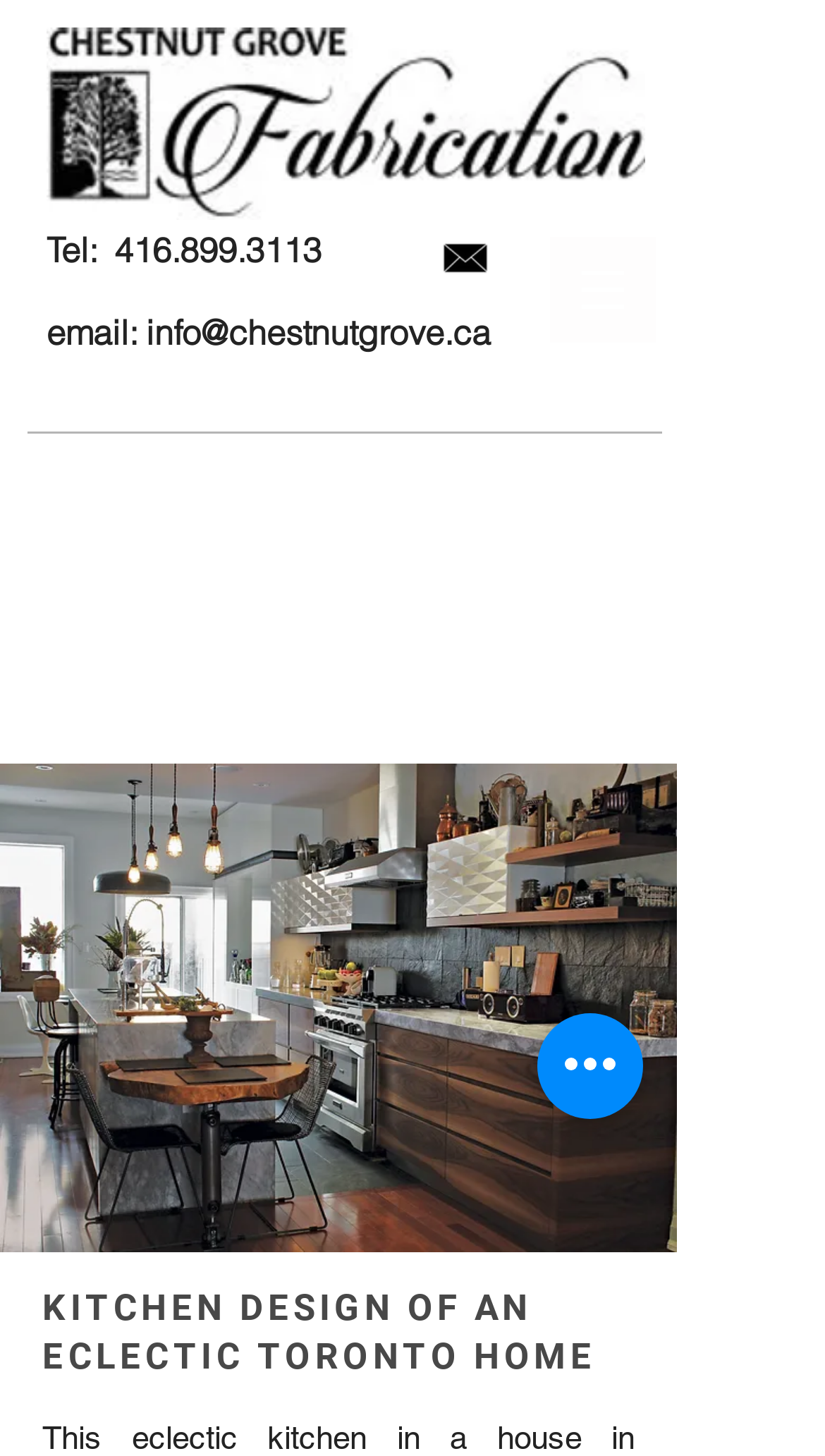What is the design style of the kitchen?
Using the image, elaborate on the answer with as much detail as possible.

I inferred the design style of the kitchen by looking at the title of the webpage, which is 'Eclectic Kitchen Design Toronto | Kitchen Design Toronto'. This suggests that the webpage is about designing kitchens with an eclectic style.